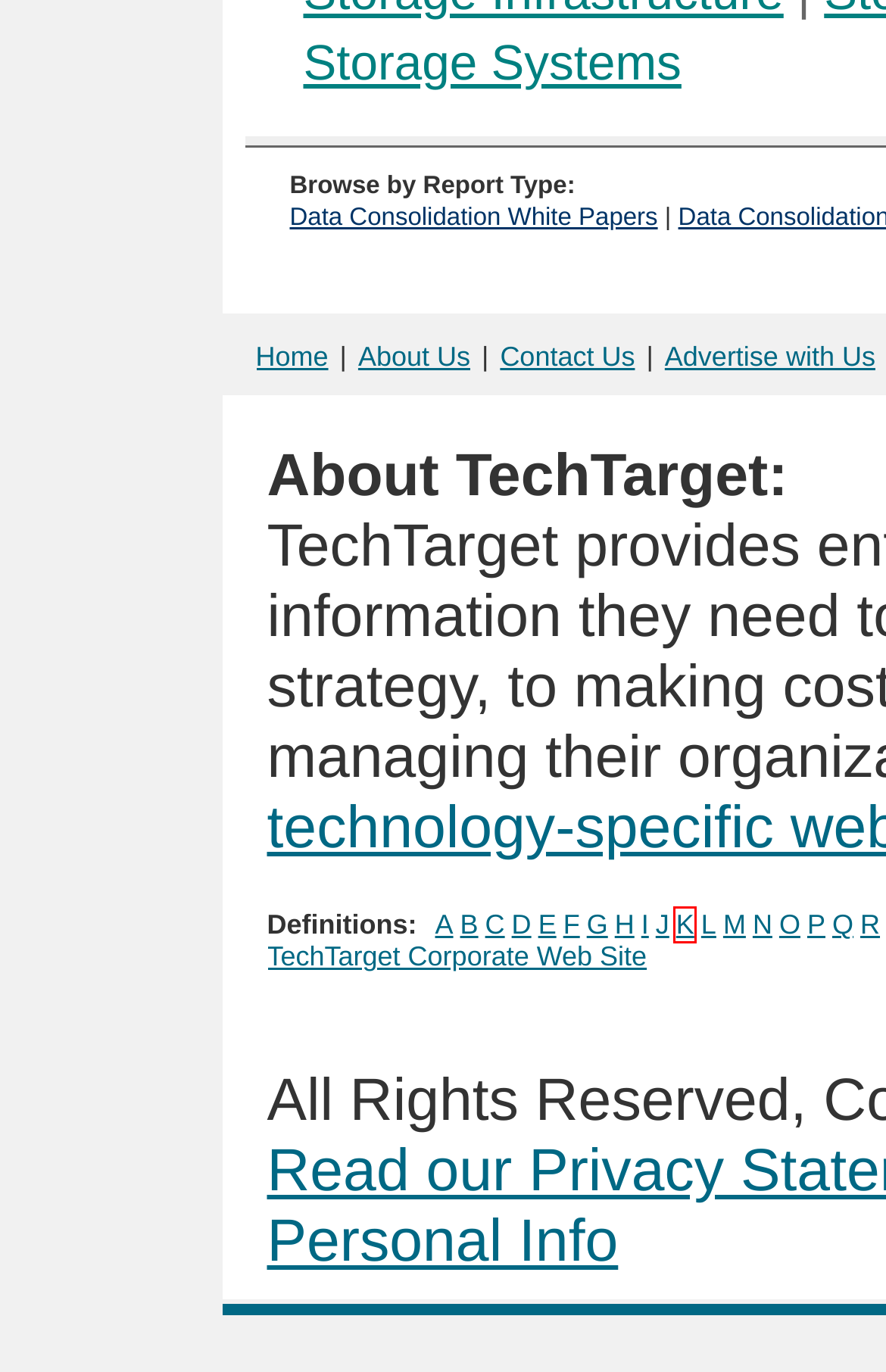You are presented with a screenshot of a webpage containing a red bounding box around an element. Determine which webpage description best describes the new webpage after clicking on the highlighted element. Here are the candidates:
A. Data-Consolidation.html/tlist/dictionary/dictionary_A Software, White Papers & Demos – Bitpipe
B. Data-Consolidation.html/tlist/dictionary/dictionary_O Software, White Papers & Demos – Bitpipe
C. Data-Consolidation.html/tlist/dictionary/dictionary_Q Software, White Papers & Demos – Bitpipe
D. Data-Consolidation.html/tlist/dictionary/dictionary_M Software, White Papers & Demos – Bitpipe
E. Data-Consolidation.html/tlist/dictionary/dictionary_K Software, White Papers & Demos – Bitpipe
F. Data-Consolidation.html/tlist/dictionary/dictionary_R Software, White Papers & Demos – Bitpipe
G. Data-Consolidation.html/tlist/dictionary/dictionary_B Software, White Papers & Demos – Bitpipe
H. Data-Consolidation.html/tlist/dictionary/dictionary_L Software, White Papers & Demos – Bitpipe

E